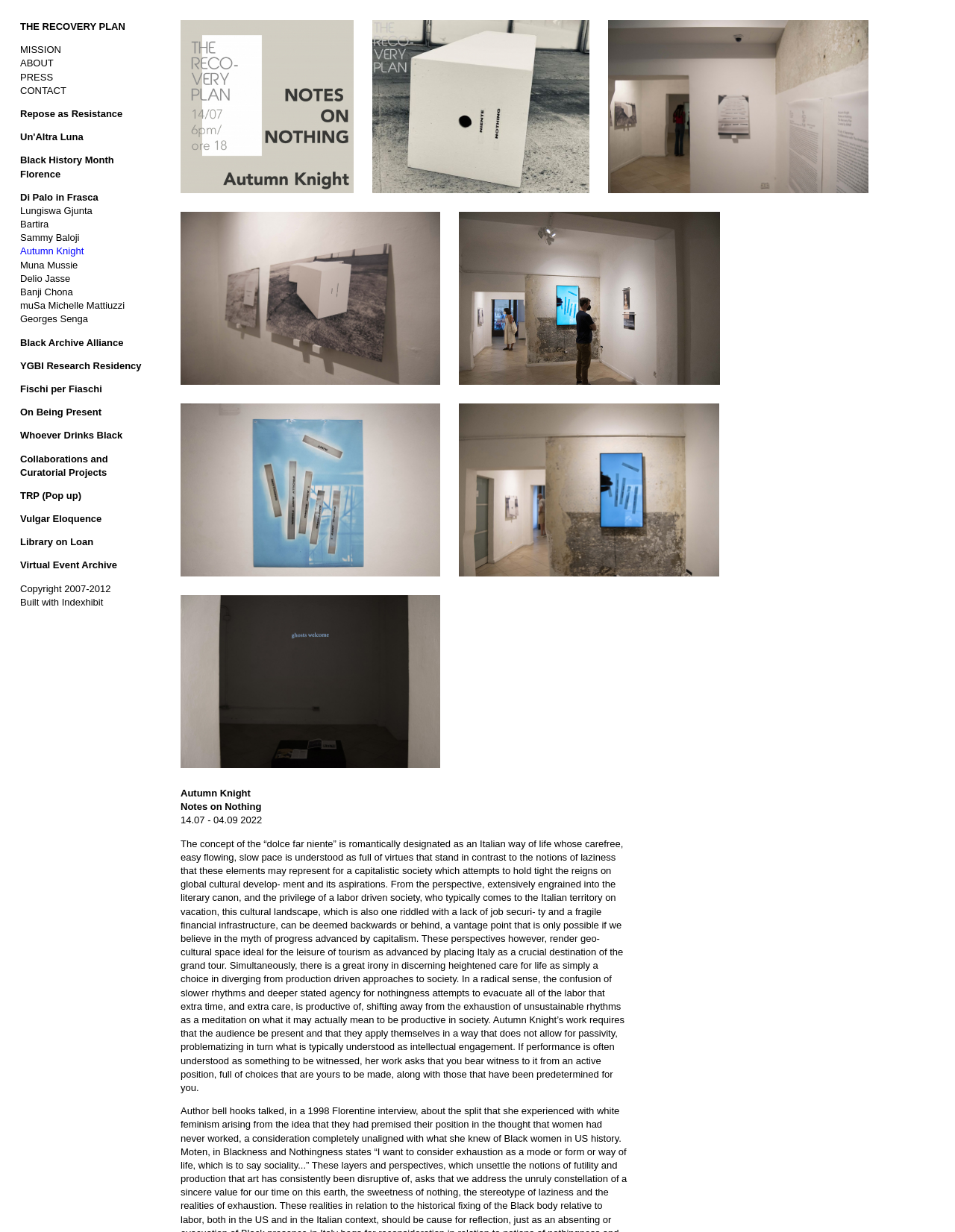How many images are there on the webpage?
Answer the question based on the image using a single word or a brief phrase.

7